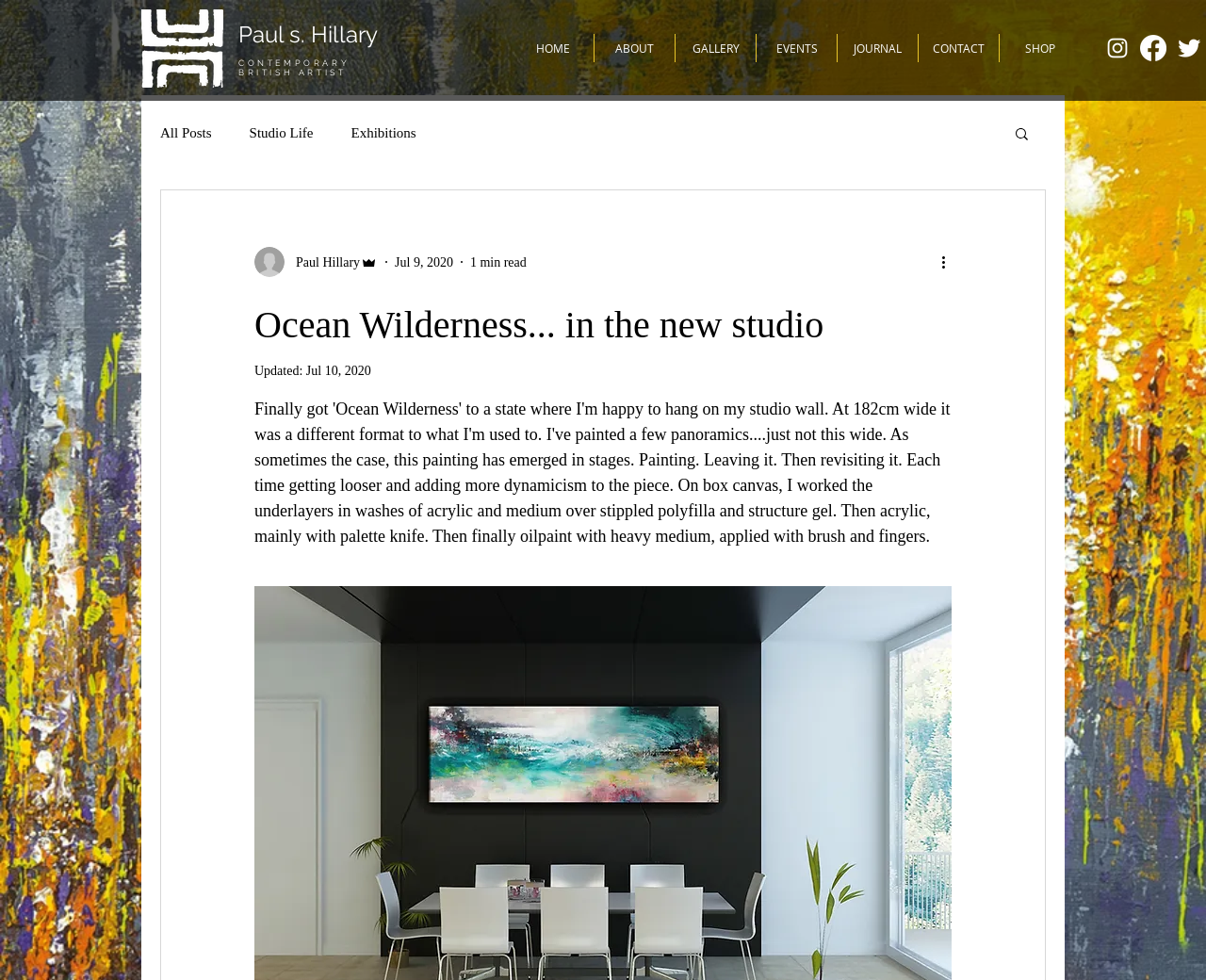What is the title of the blog post?
Use the screenshot to answer the question with a single word or phrase.

Ocean Wilderness... in the new studio